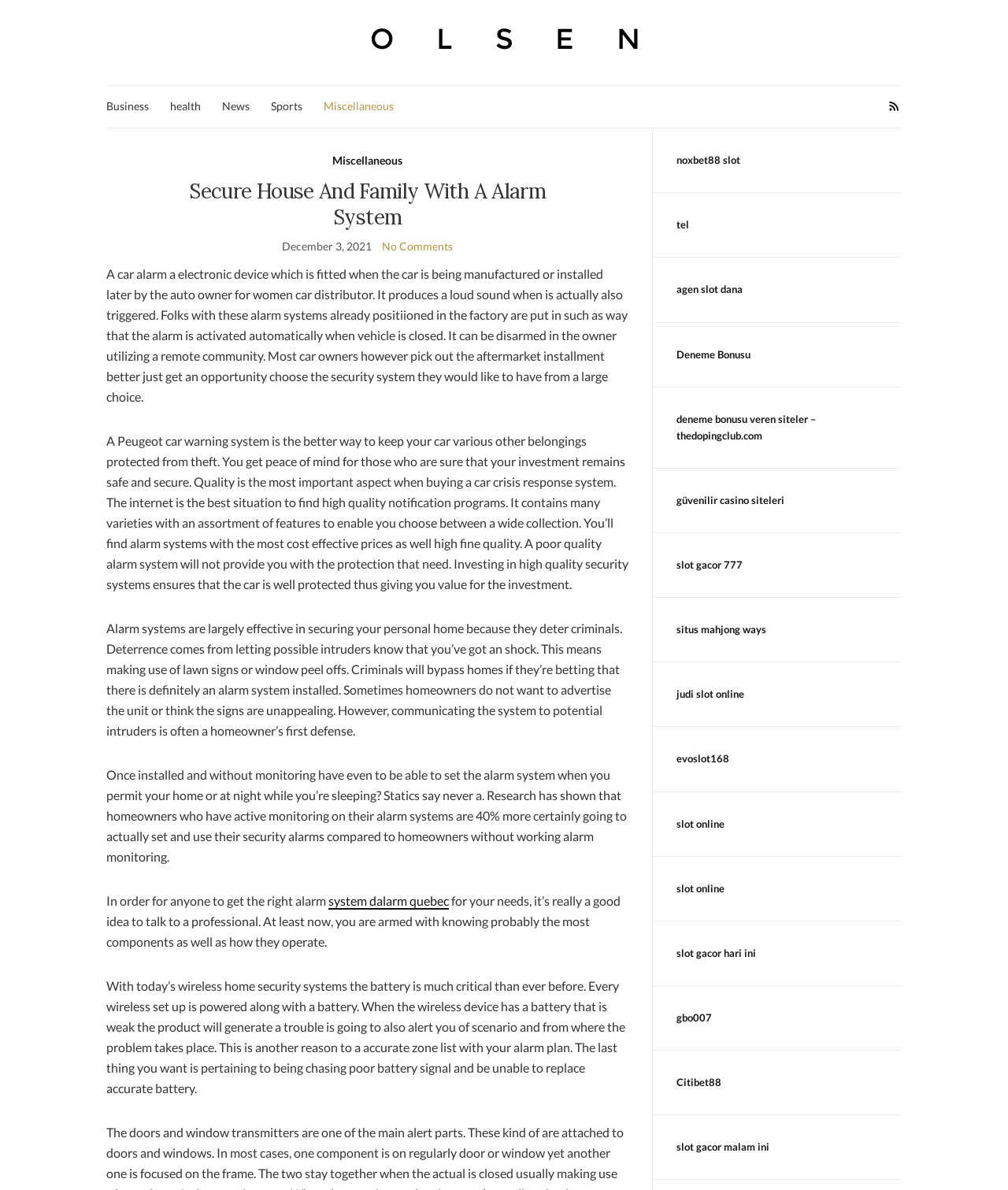Please find the bounding box coordinates of the clickable region needed to complete the following instruction: "Click on noxbet88 slot". The bounding box coordinates must consist of four float numbers between 0 and 1, i.e., [left, top, right, bottom].

[0.671, 0.129, 0.735, 0.14]